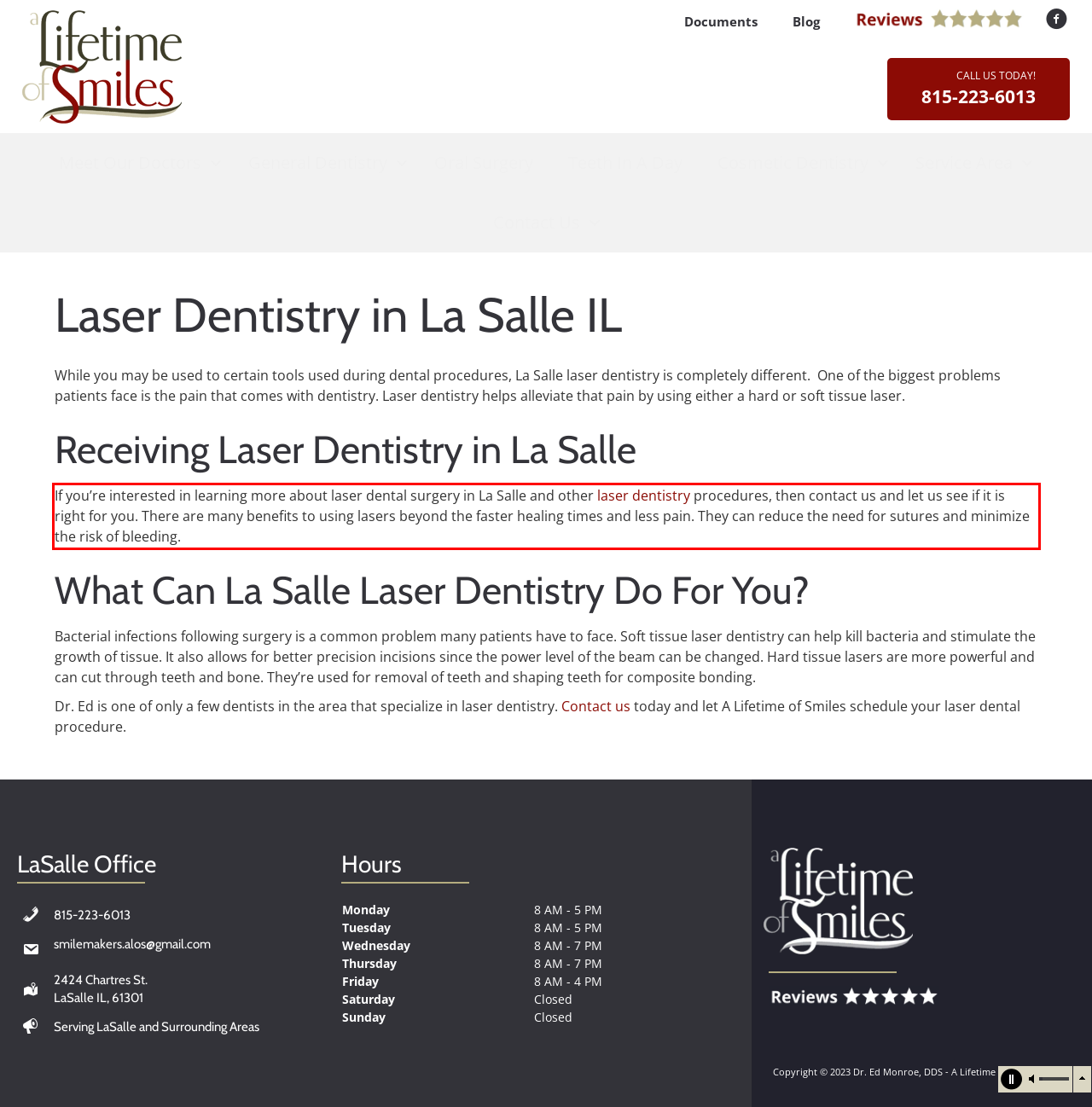From the provided screenshot, extract the text content that is enclosed within the red bounding box.

If you’re interested in learning more about laser dental surgery in La Salle and other laser dentistry procedures, then contact us and let us see if it is right for you. There are many benefits to using lasers beyond the faster healing times and less pain. They can reduce the need for sutures and minimize the risk of bleeding.